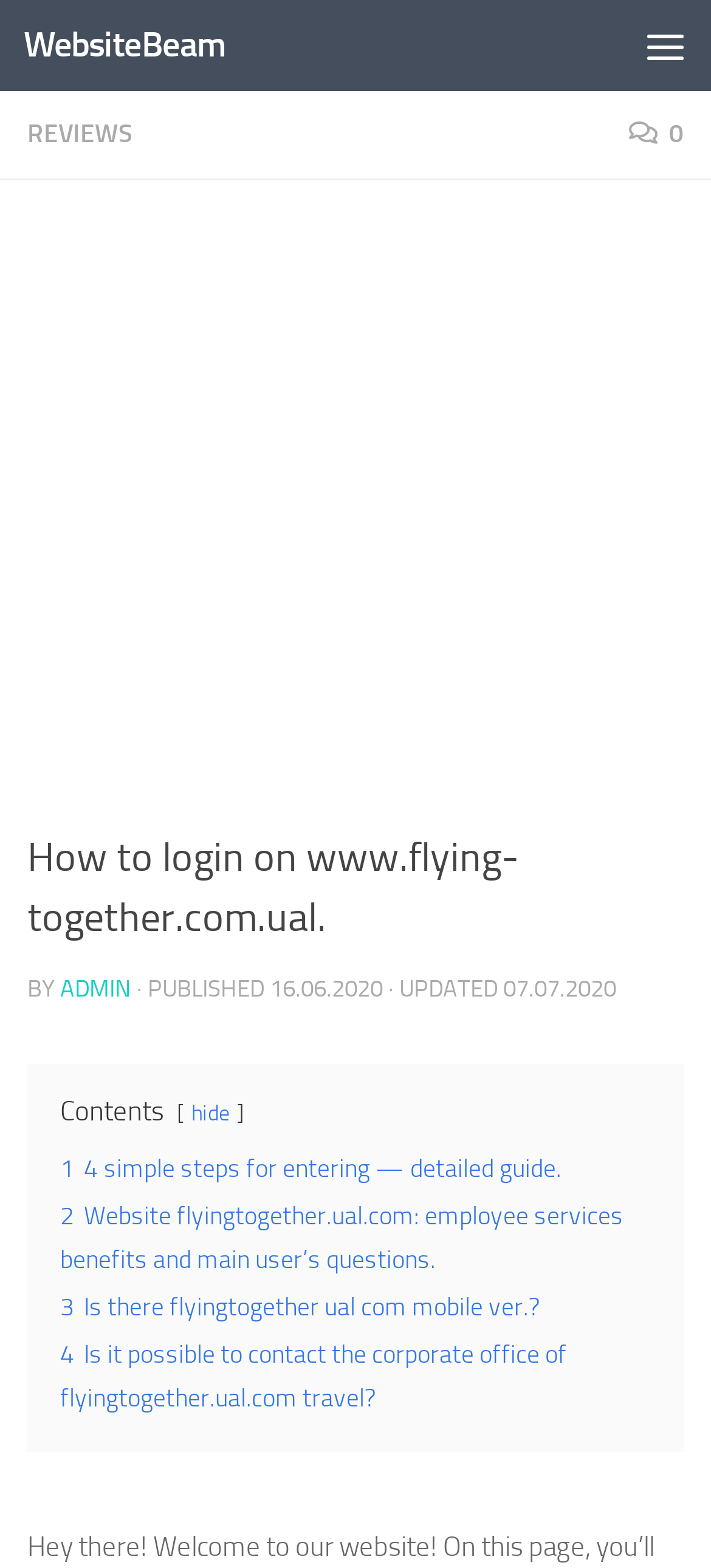Give a comprehensive overview of the webpage, including key elements.

This webpage is a guide on how to login on www.flying-together.com.ual.com. At the top left, there is a link to skip to the content, and next to it, a link to the website's name, WebsiteBeam. On the top right, there is a menu button. Below the menu button, there are two links, one to REVIEWS and another with an icon. 

The main content of the webpage starts with an advertisement iframe that spans the entire width of the page. Below the advertisement, there is a heading that reads "How to login on www.flying-together.com.ual." followed by the author's name, "BY ADMIN", and the publication and update dates. 

Below the heading, there is a table of contents with links to four sections: "1 4 simple steps for entering — detailed guide", "2 Website flyingtogether.ual.com: employee services benefits and main user’s questions", "3 Is there flyingtogether ual com mobile ver.?", and "4 Is it possible to contact the corporate office of flyingtogether.ual.com travel?". Each section has a link to "hide" on its right side.